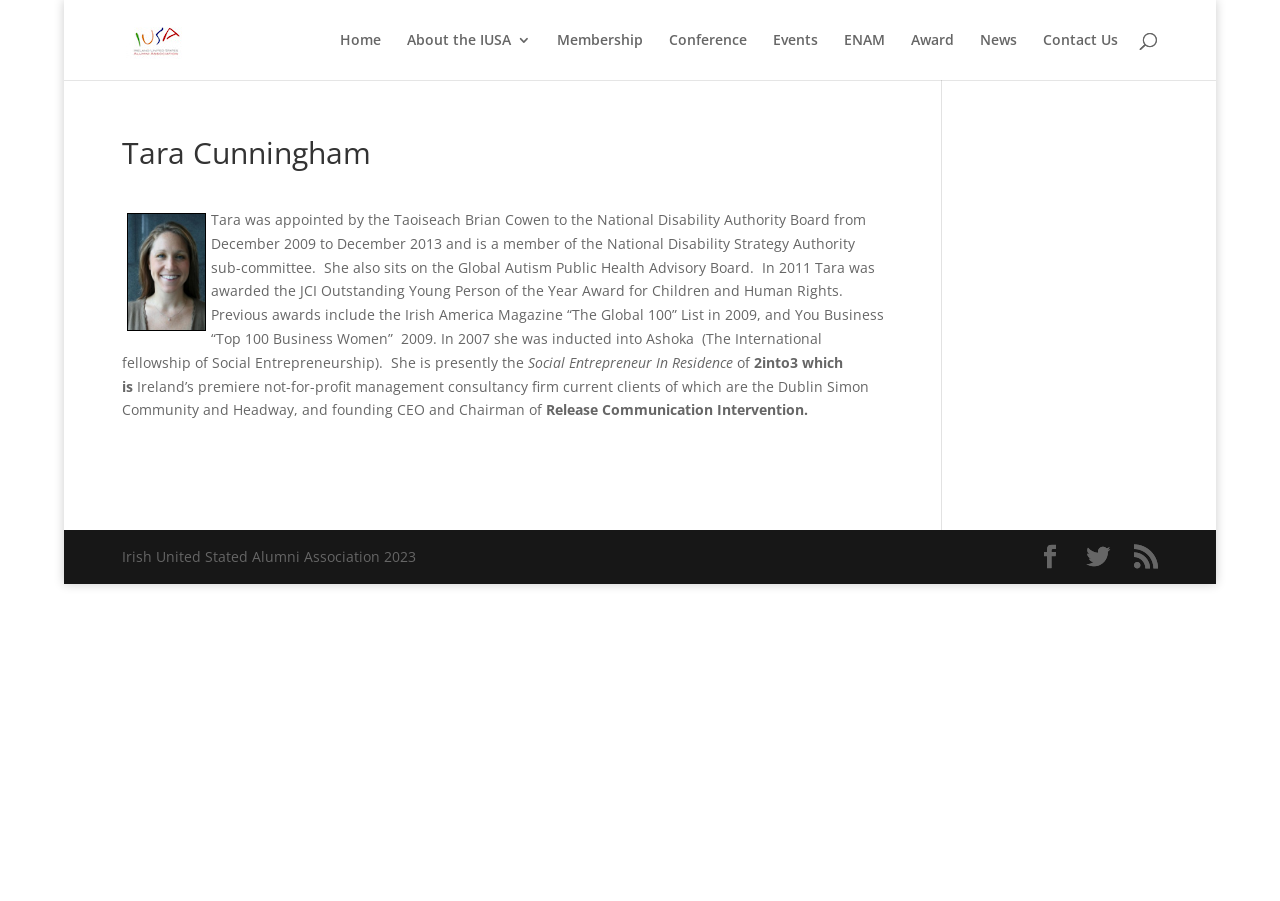Offer an extensive depiction of the webpage and its key elements.

The webpage is about Tara Cunningham, an Irish US Alumni. At the top left, there is a logo of Irish US Alumni, accompanied by a link to the organization's homepage. Below the logo, there is a navigation menu with links to various sections, including Home, About the IUSA, Membership, Conference, Events, ENAM, Award, News, and Contact Us. These links are aligned horizontally and take up a significant portion of the top section of the page.

In the main content area, there is a heading that displays Tara Cunningham's name. Below the heading, there is a large image, likely a portrait of Tara Cunningham. The image is positioned to the left of the text, which describes Tara's achievements and roles. The text is divided into several paragraphs, detailing her appointments, awards, and affiliations, including her membership on the National Disability Authority Board and the Global Autism Public Health Advisory Board.

At the bottom of the page, there is a section with three links, represented by icons, which may be social media links or other external resources. Below these links, there is a footer section with the text "Irish United Stated Alumni Association 2023", indicating the copyright or ownership of the webpage.